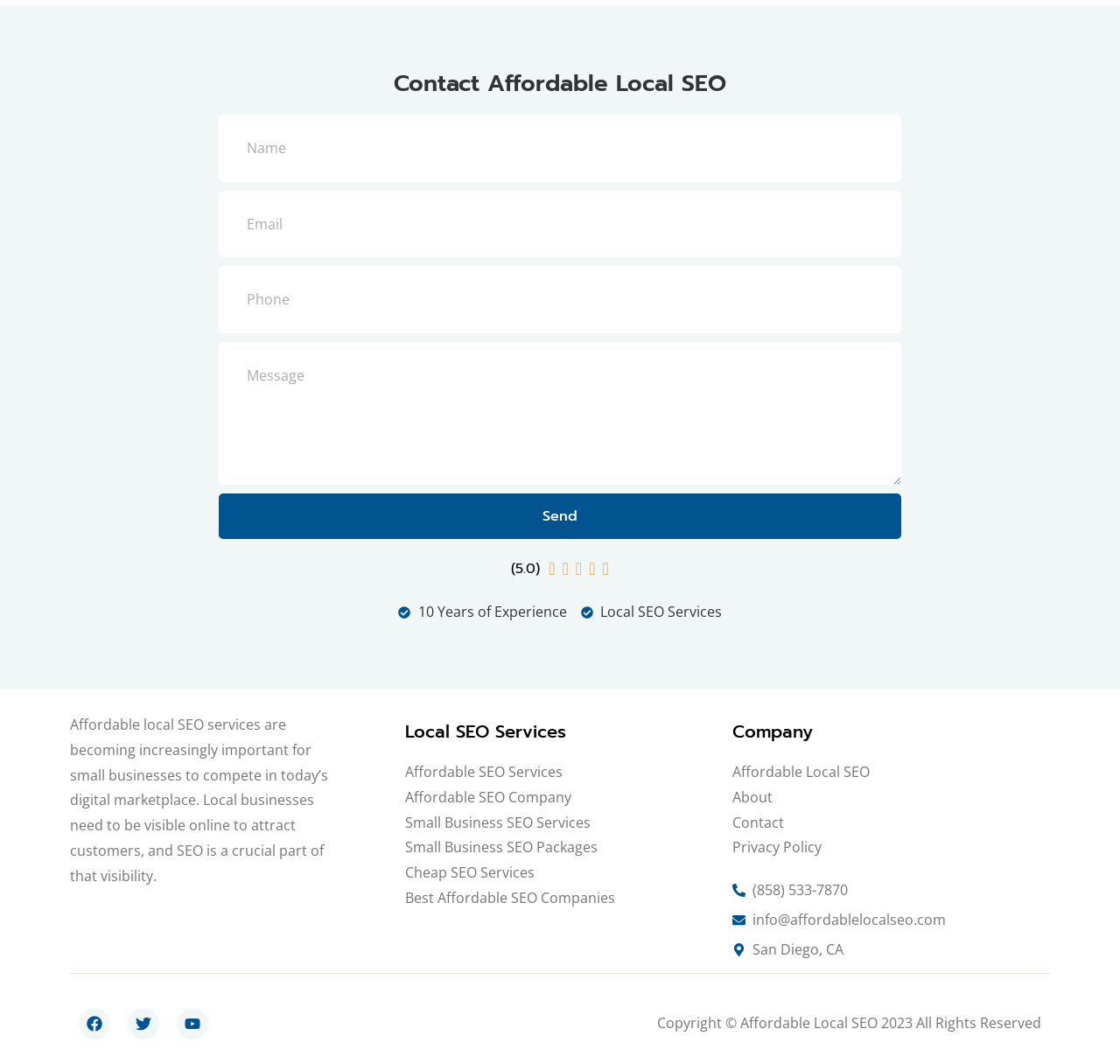Identify the bounding box coordinates of the element to click to follow this instruction: 'Click the Send button'. Ensure the coordinates are four float values between 0 and 1, provided as [left, top, right, bottom].

[0.195, 0.464, 0.805, 0.507]